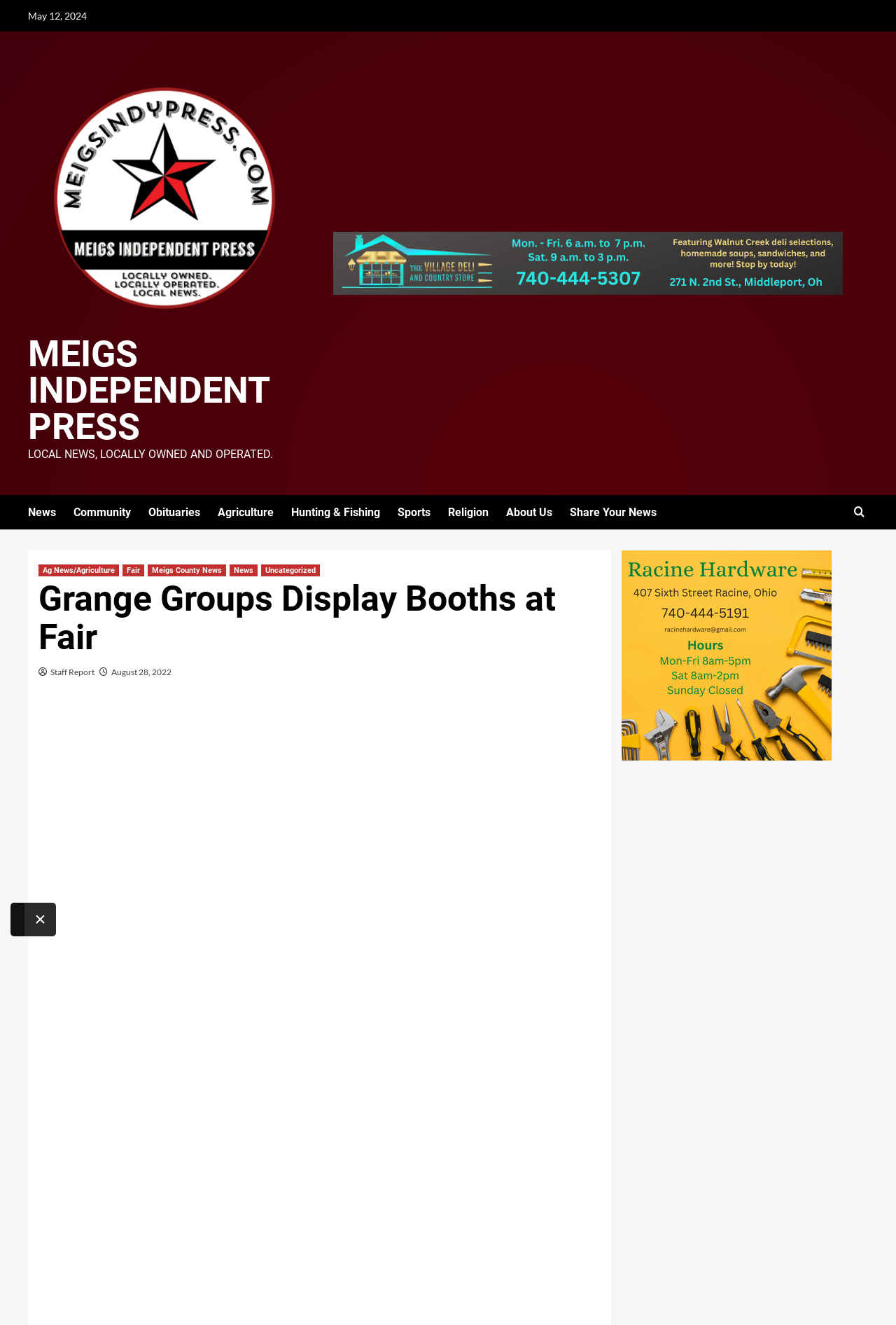With reference to the screenshot, provide a detailed response to the question below:
What type of news does this website primarily focus on?

Based on the website's title 'Meigs Independent Press' and the categories listed in the navigation menu, such as 'Community', 'Obituaries', 'Agriculture', and 'Hunting & Fishing', it appears that this website primarily focuses on local news.